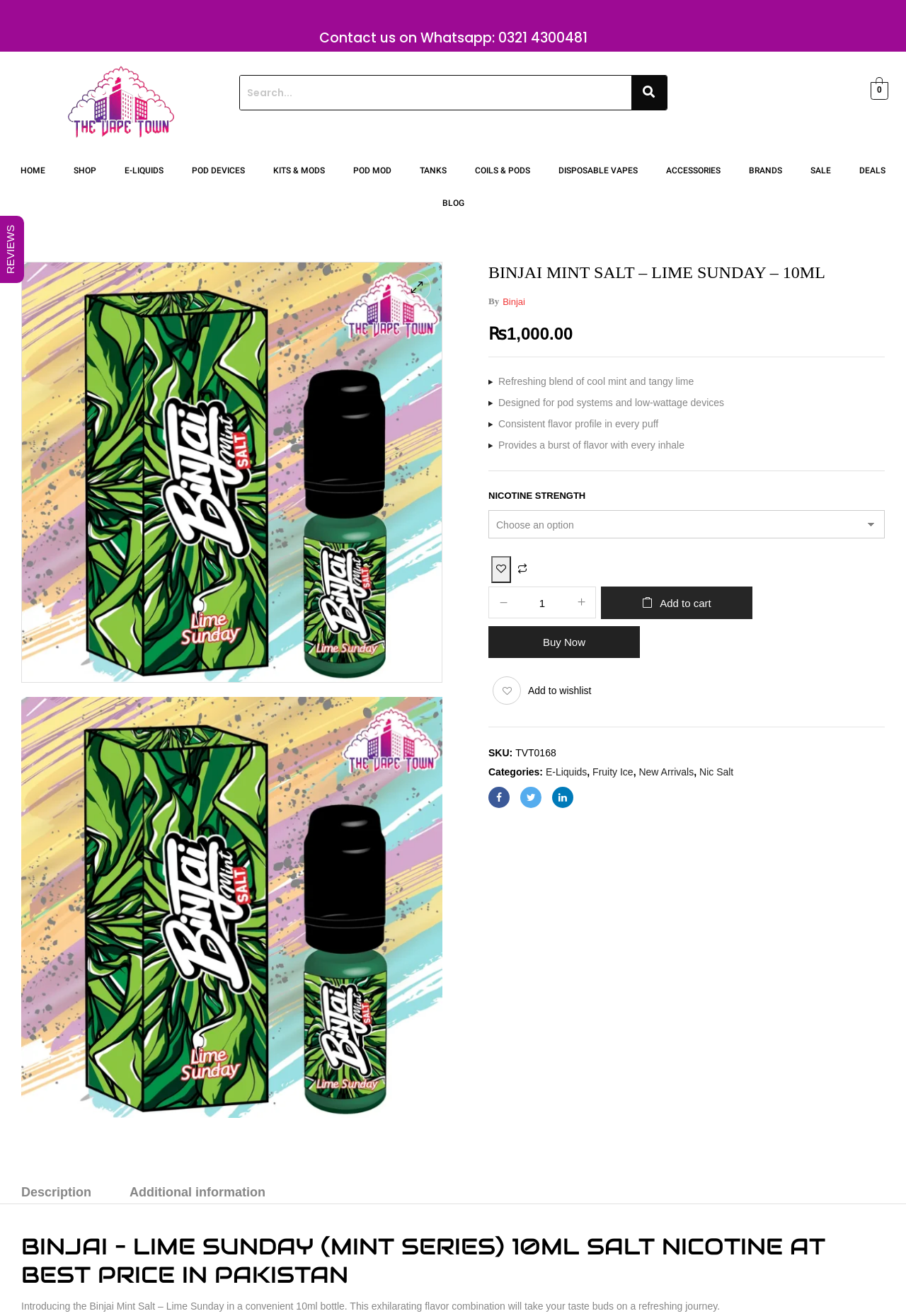Using the description "KITS & MODS", locate and provide the bounding box of the UI element.

[0.286, 0.117, 0.374, 0.142]